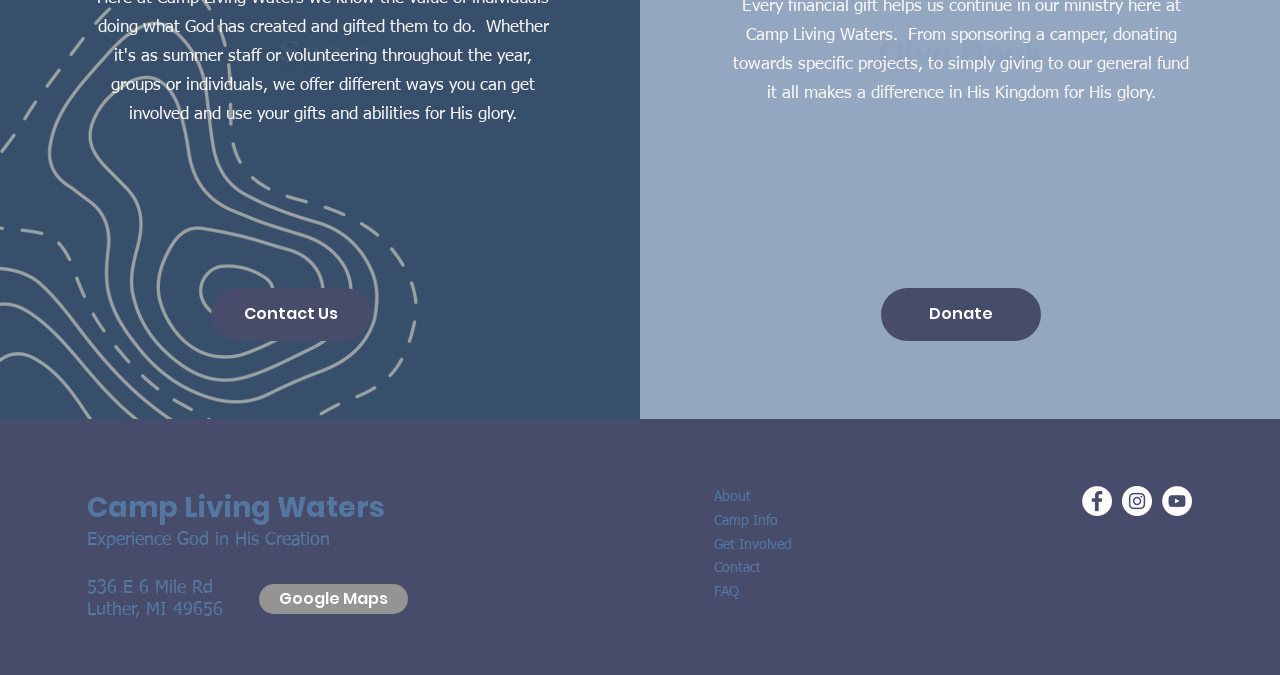Identify the bounding box coordinates of the region I need to click to complete this instruction: "Click Contact Us".

[0.165, 0.427, 0.29, 0.505]